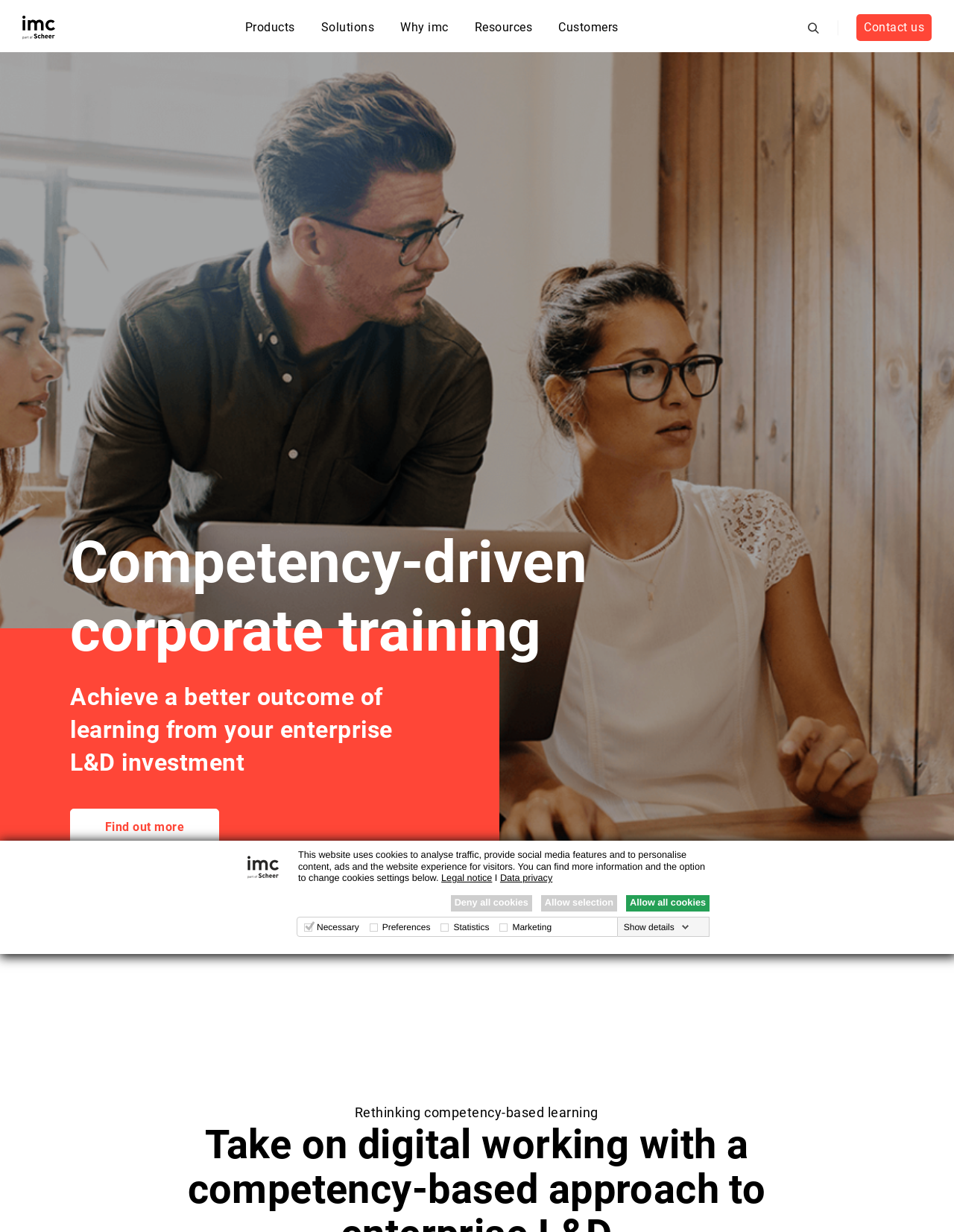Summarize the webpage with intricate details.

The webpage is focused on competency-driven corporate training, with a prominent title "Competency-driven corporate training" at the top. Below the title, there is a large image that spans the entire width of the page, depicting a group of employees around a computer.

At the top left corner, there is a logo and a link to go back to the home page. Next to the logo, there are five navigation links: "Products", "Solutions", "Why imc", "Resources", and "Customers".

In the middle of the page, there is a section dedicated to cookies and data privacy. A dialog box explains how the website uses cookies and provides links to "Legal notice" and "Data privacy" pages. Below the dialog box, there are three links to manage cookie settings: "Deny all cookies", "Allow selection", and "Allow all cookies". A table with four columns lists different types of cookies: "Necessary", "Preferences", "Statistics", and "Marketing", each with a checkbox to toggle its settings.

At the bottom right corner, there is a link to "Contact us" and a small image.

The main content of the page is divided into two sections. The first section has a heading "Competency-driven corporate training" and a subheading "Achieve a better outcome of learning from your enterprise L&D investment". Below the subheading, there is a link to "Find out more". The second section has a heading "Rethinking competency-based learning" and appears to be a call-to-action or a promotional section.